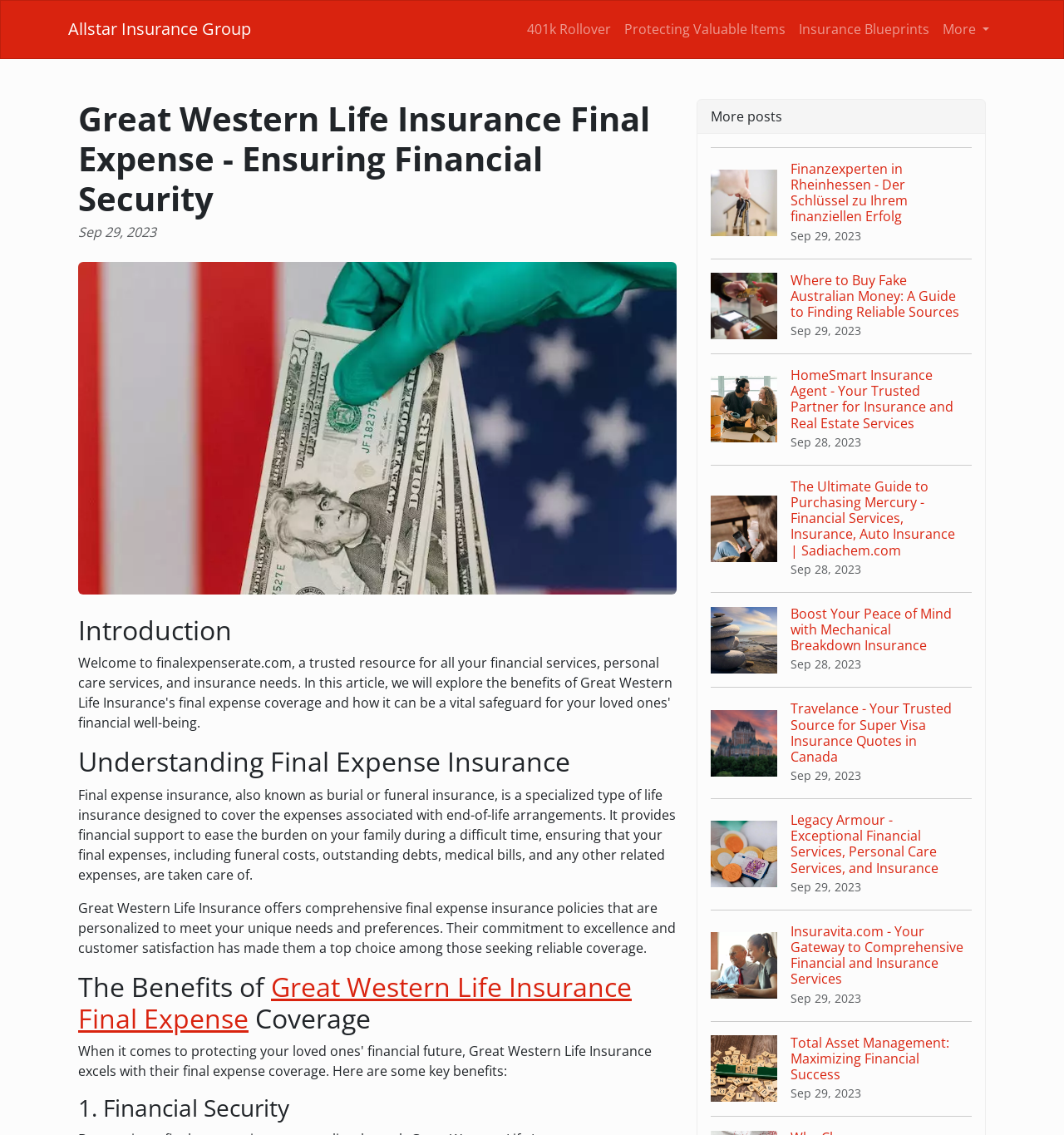Please identify the bounding box coordinates of the clickable element to fulfill the following instruction: "Learn about 'Protecting Valuable Items'". The coordinates should be four float numbers between 0 and 1, i.e., [left, top, right, bottom].

[0.58, 0.007, 0.744, 0.045]